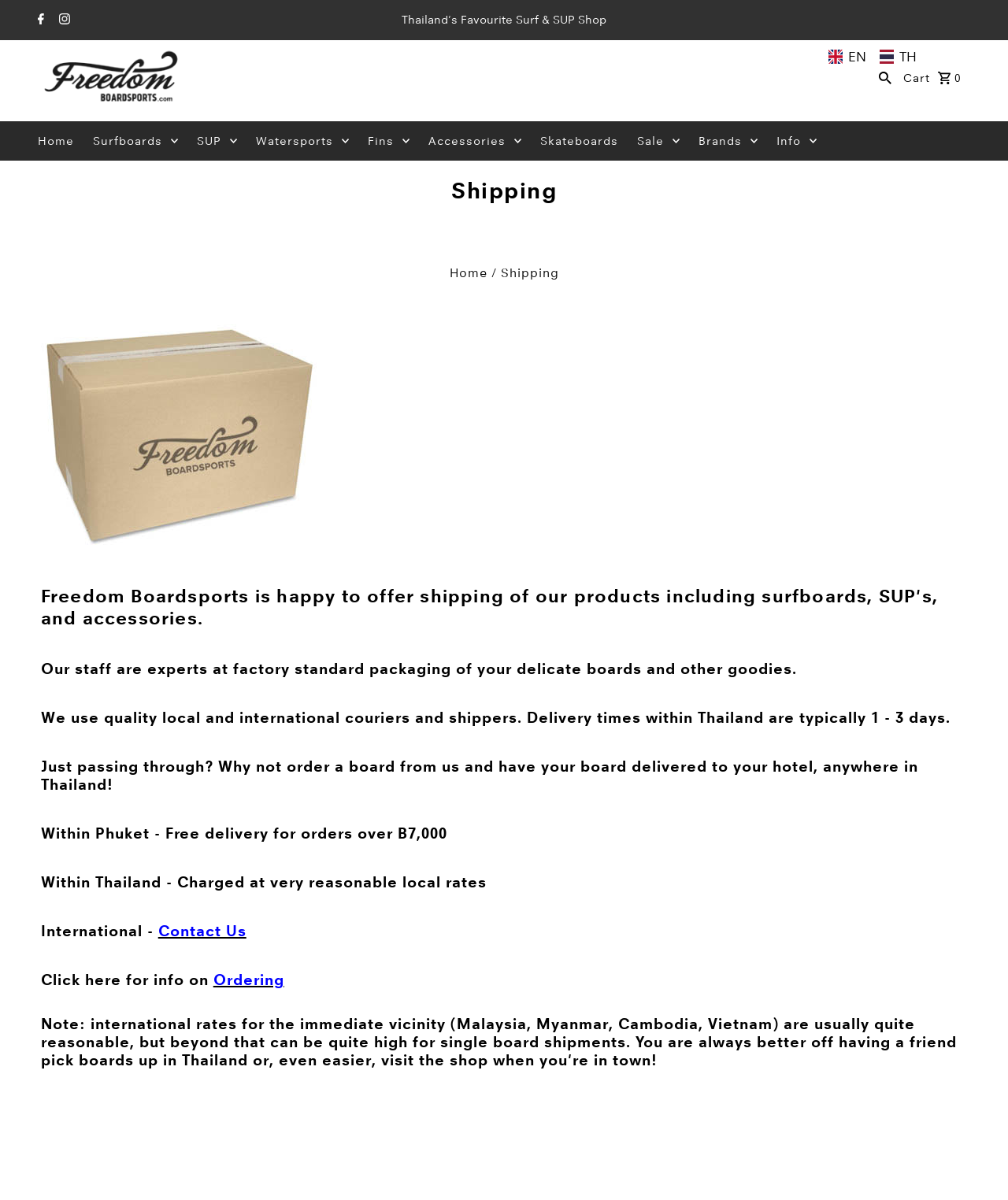How many days does it take to deliver within Thailand?
Based on the image, answer the question with as much detail as possible.

According to the webpage, delivery times within Thailand are typically 1-3 days, as stated in the section 'We use quality local and international couriers and shippers.'.